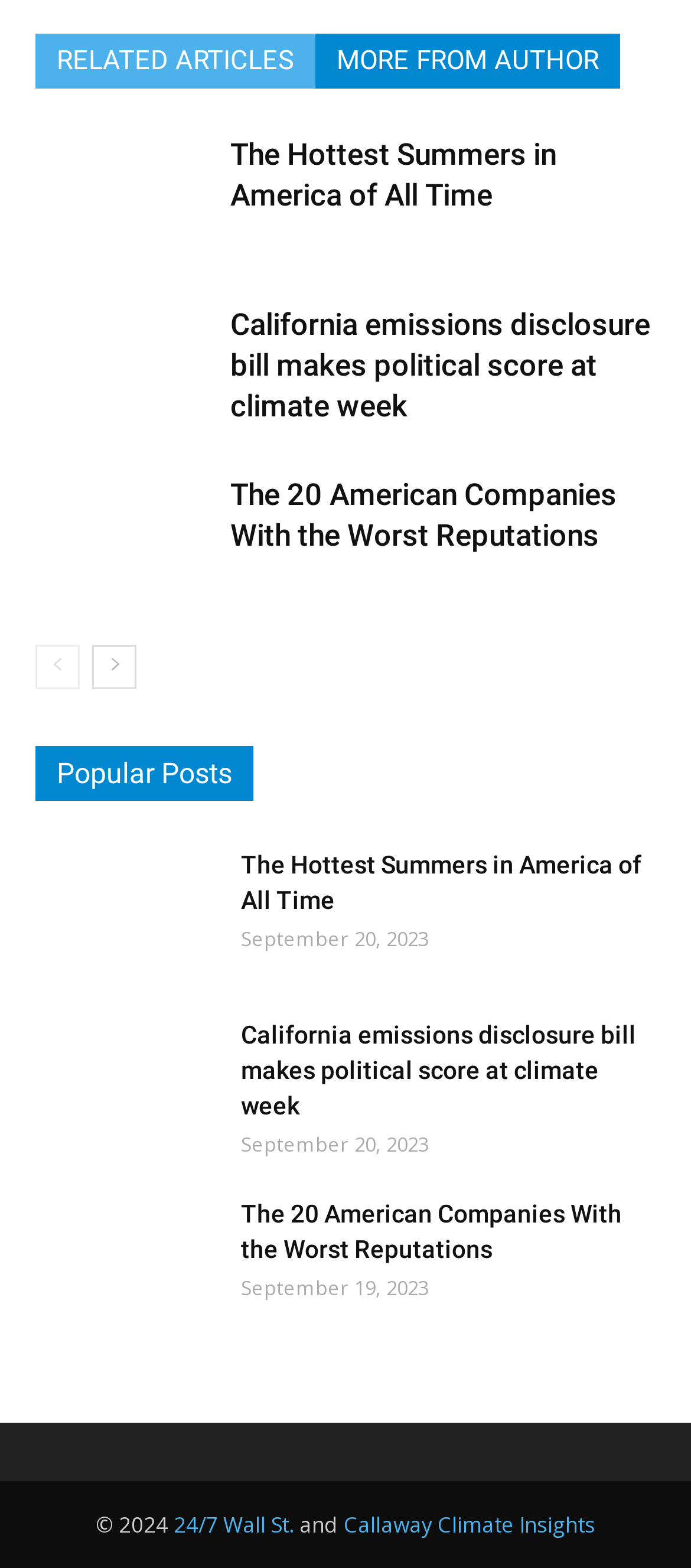Please find and report the bounding box coordinates of the element to click in order to perform the following action: "Read 'The Hottest Summers in America of All Time'". The coordinates should be expressed as four float numbers between 0 and 1, in the format [left, top, right, bottom].

[0.051, 0.086, 0.308, 0.163]